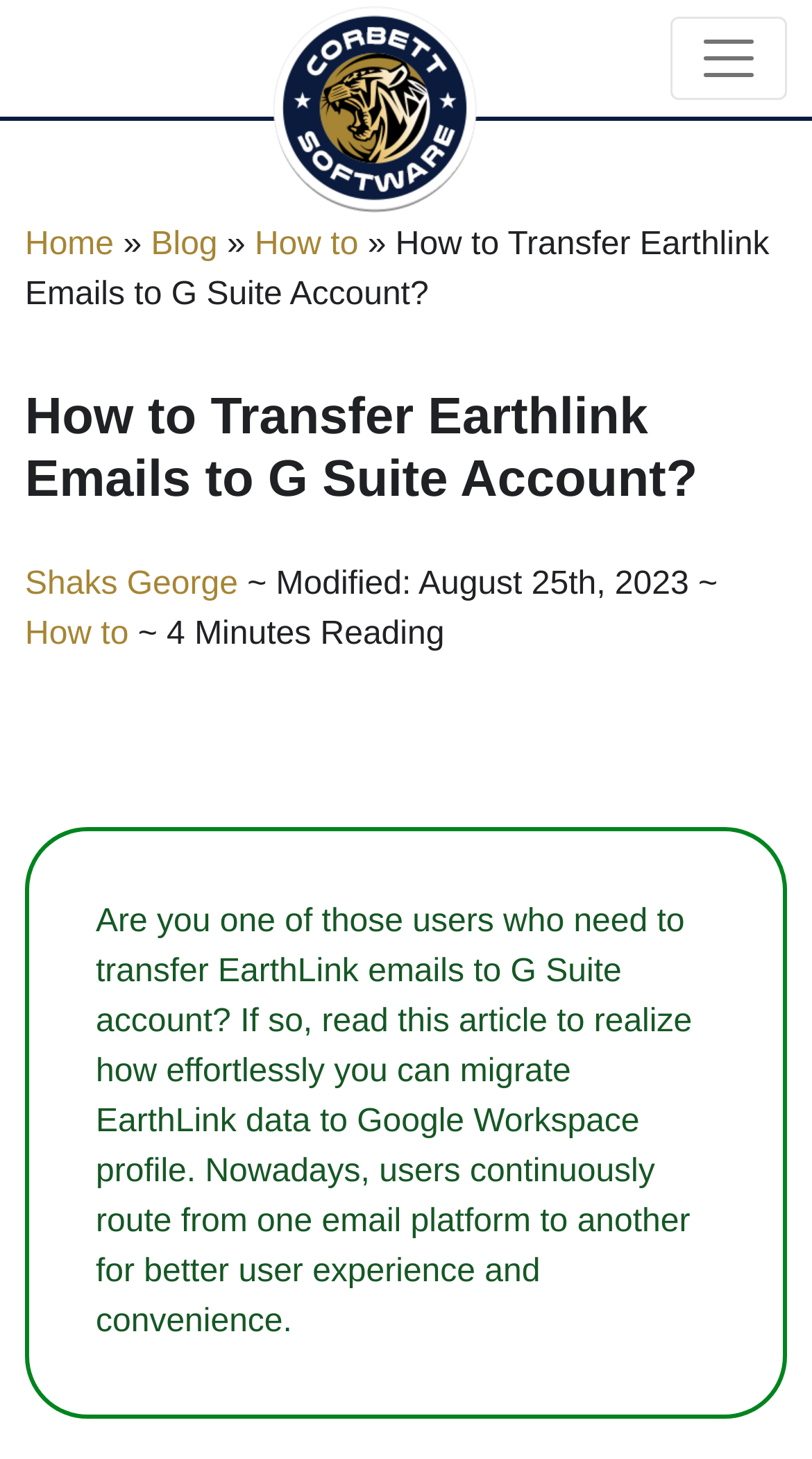Given the description Blog, predict the bounding box coordinates of the UI element. Ensure the coordinates are in the format (top-left x, top-left y, bottom-right x, bottom-right y) and all values are between 0 and 1.

[0.186, 0.156, 0.268, 0.18]